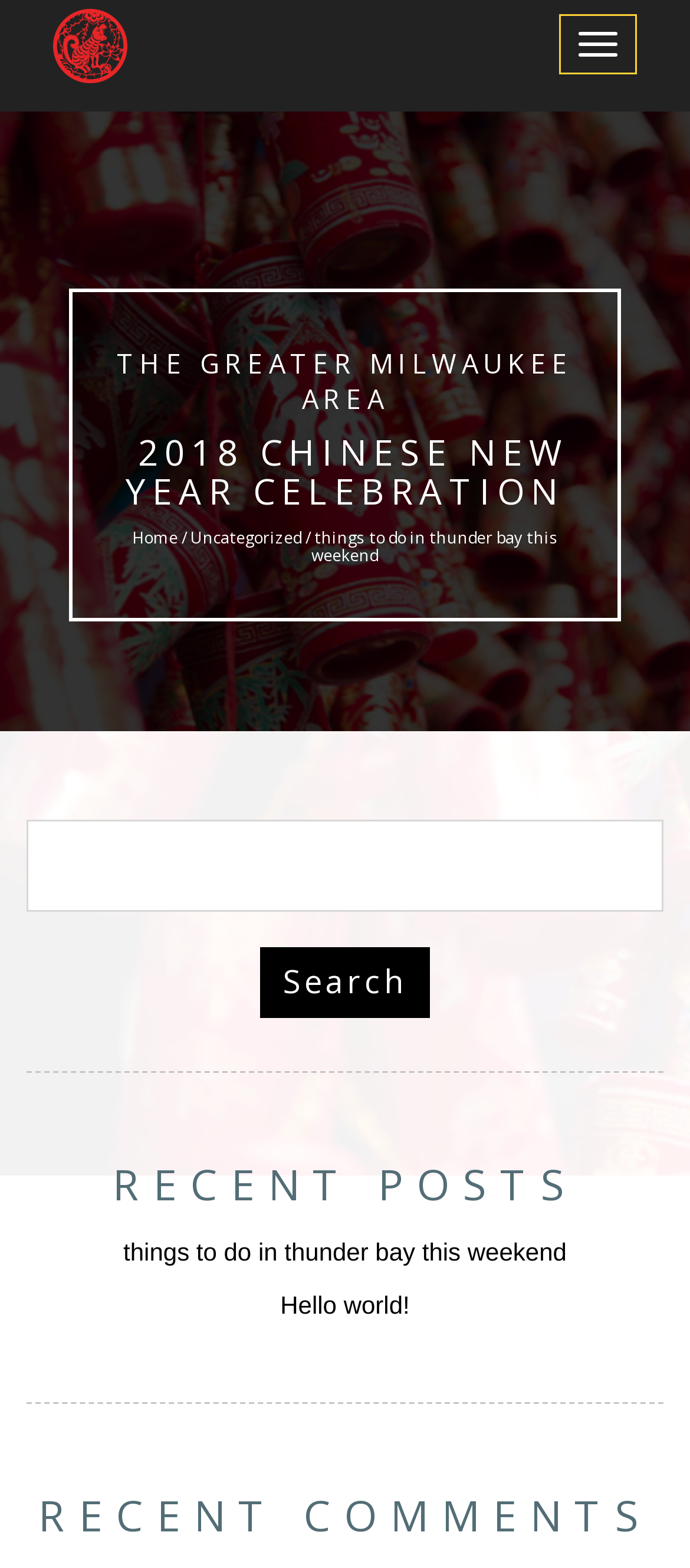Please specify the bounding box coordinates for the clickable region that will help you carry out the instruction: "search for something".

[0.038, 0.523, 0.962, 0.581]